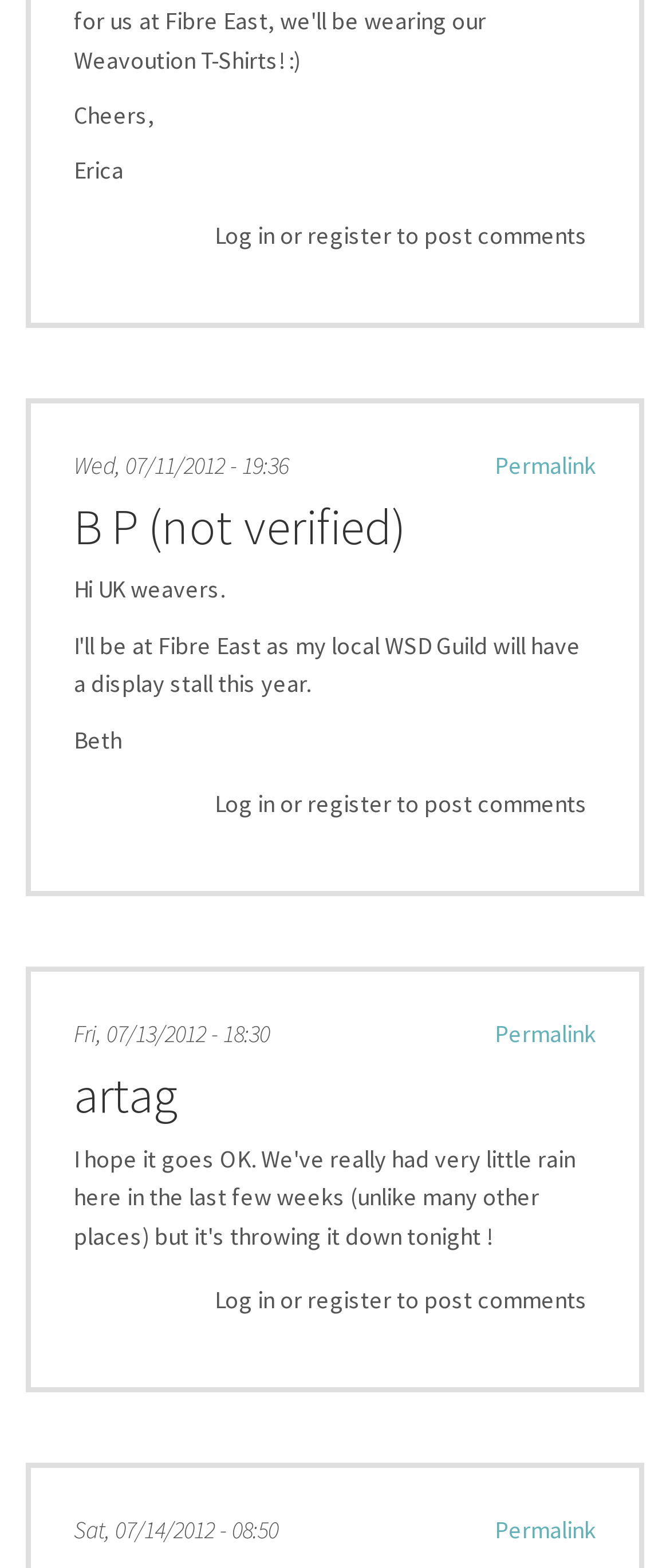Please give the bounding box coordinates of the area that should be clicked to fulfill the following instruction: "View the permalink". The coordinates should be in the format of four float numbers from 0 to 1, i.e., [left, top, right, bottom].

[0.738, 0.286, 0.89, 0.306]